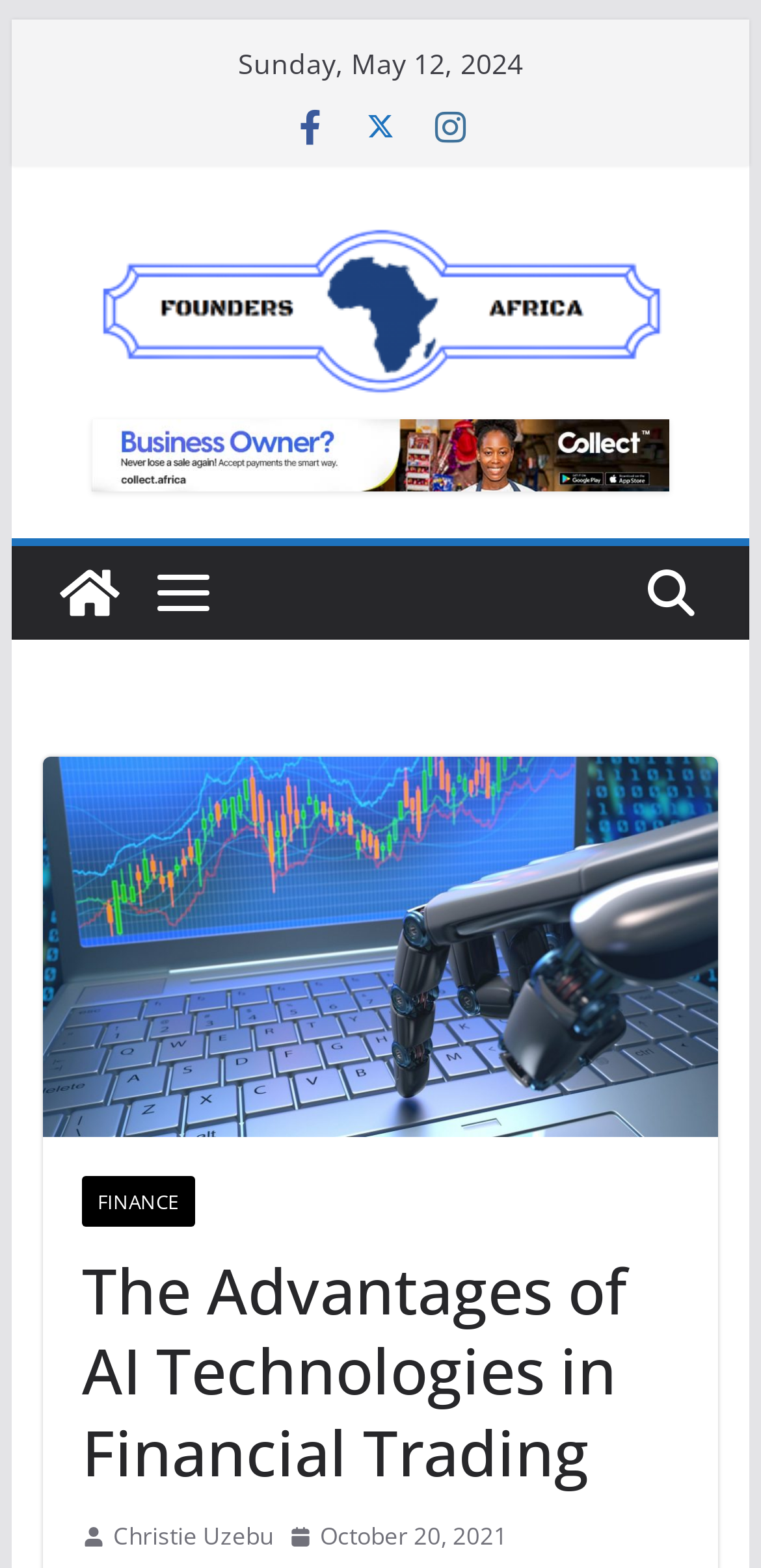Can you look at the image and give a comprehensive answer to the question:
What is the name of the website?

I found the name of the website by looking at the text 'Founders Africa' which is located at the top of the page and is also the alt text of the logo image.